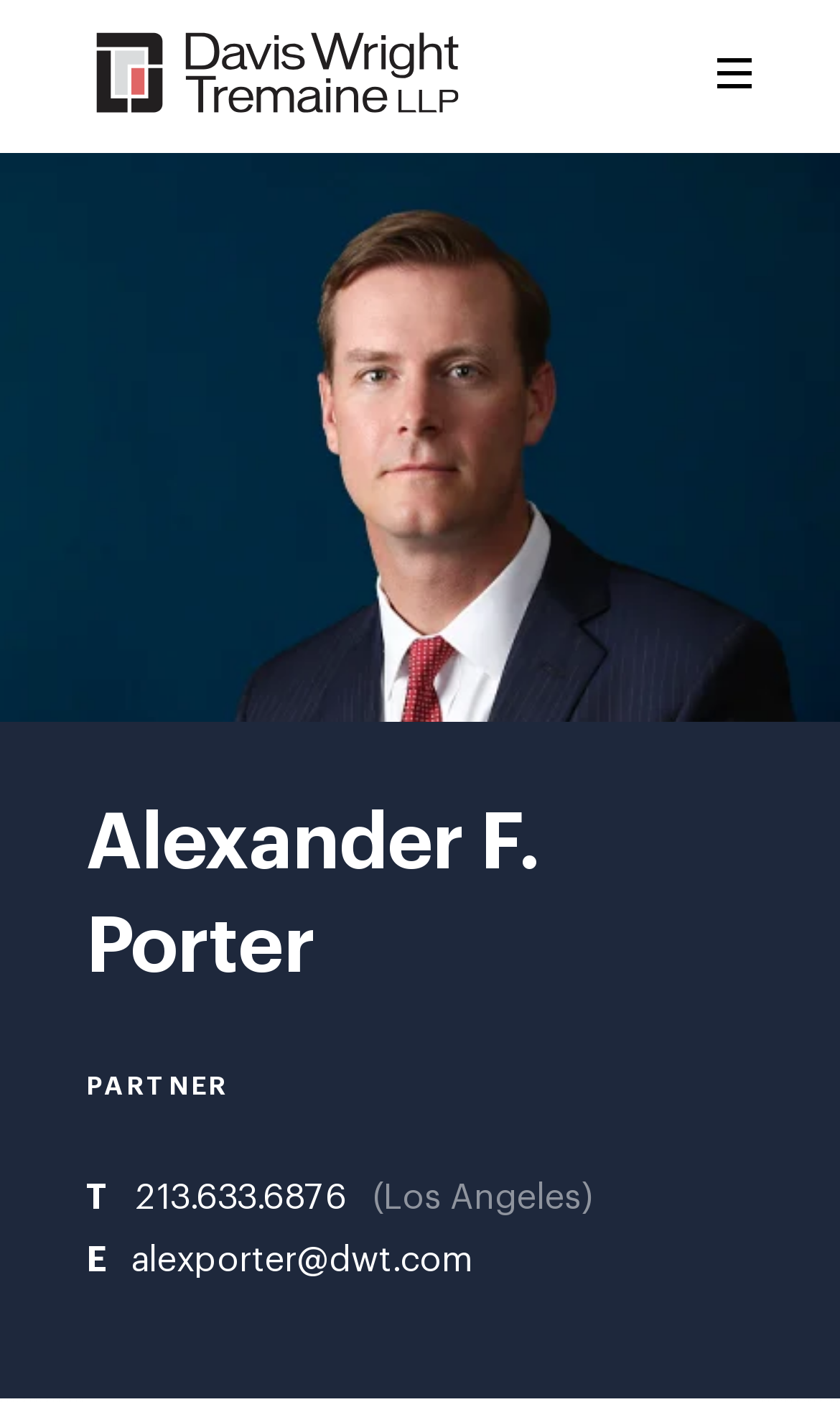What is the name of the law firm Alexander F. Porter works for?
Give a one-word or short phrase answer based on the image.

Davis Wright Tremaine LLP